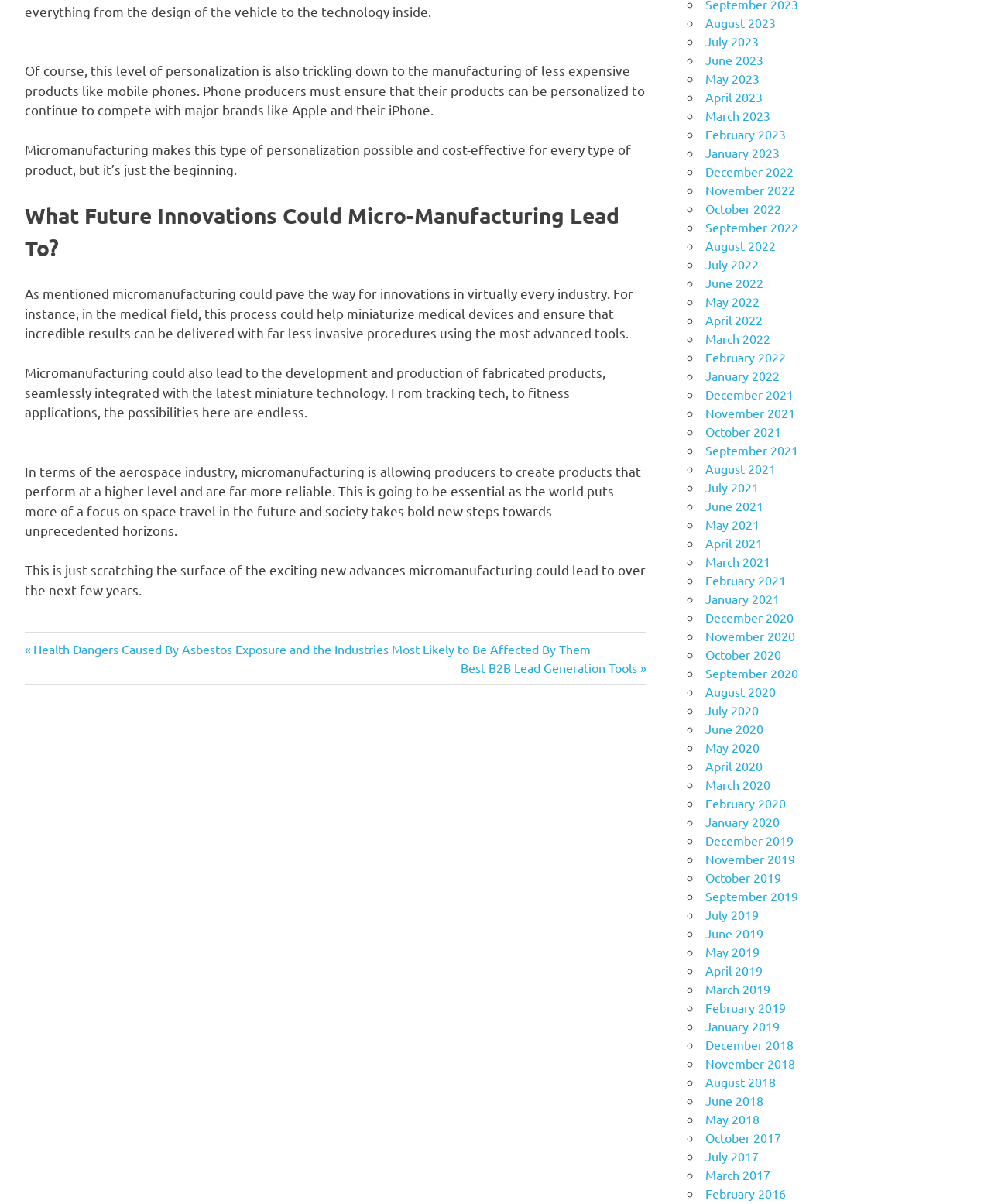Determine the bounding box coordinates of the region that needs to be clicked to achieve the task: "Click on 'Posts'".

[0.025, 0.524, 0.652, 0.569]